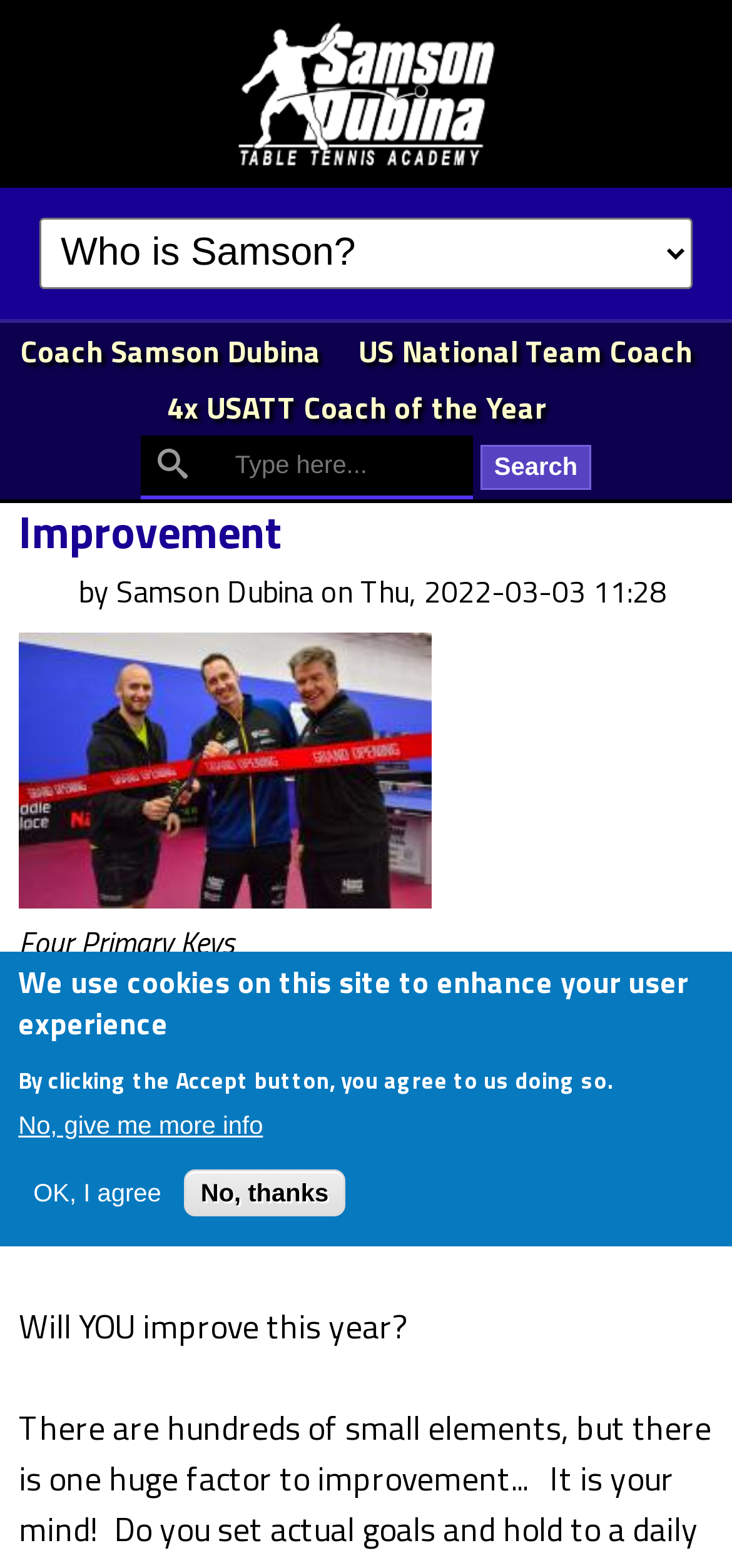Please determine the bounding box coordinates of the area that needs to be clicked to complete this task: 'Get Super Mario Maker for free on PC'. The coordinates must be four float numbers between 0 and 1, formatted as [left, top, right, bottom].

None